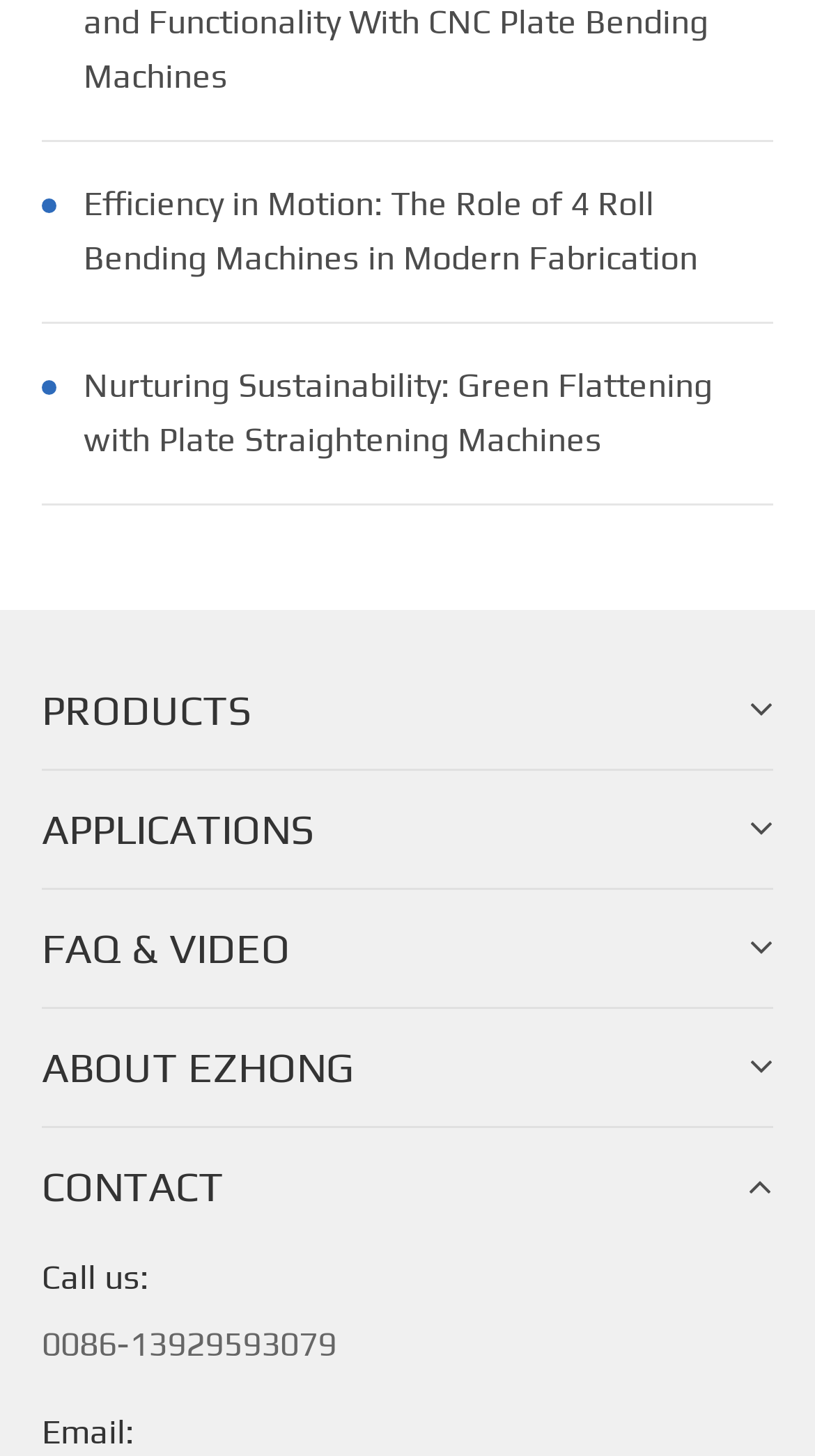Observe the image and answer the following question in detail: What is the company's phone number?

The phone number can be found at the bottom of the webpage, in the 'Call us' section, which is located below the main navigation links.